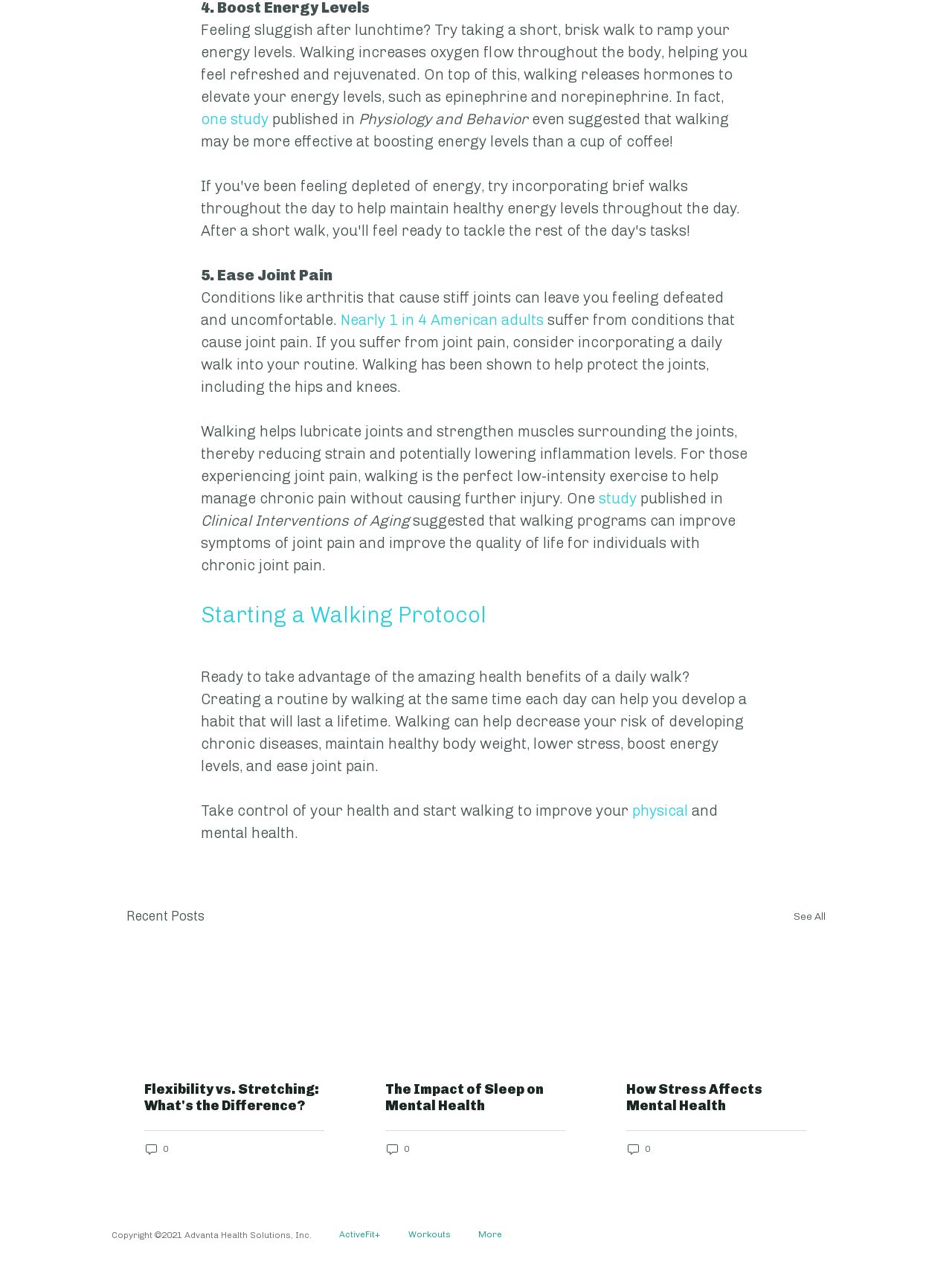Using the information in the image, give a detailed answer to the following question: What is the copyright information at the bottom of the webpage?

The copyright information is located at the bottom of the webpage and states 'Copyright 2021 Advanta Health Solutions, Inc.', indicating that the content of the webpage is owned by Advanta Health Solutions, Inc. and is protected by copyright law.